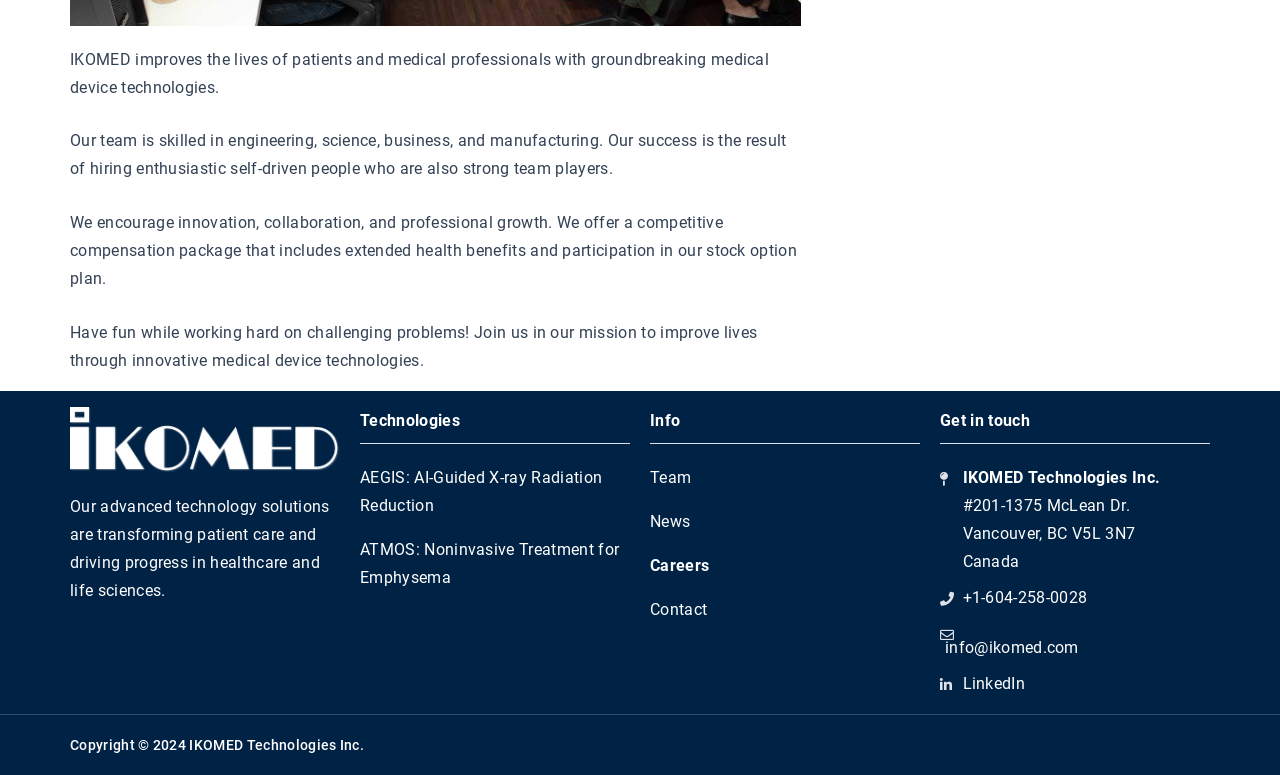Using the description: "AEGIS: AI-Guided X-ray Radiation Reduction", determine the UI element's bounding box coordinates. Ensure the coordinates are in the format of four float numbers between 0 and 1, i.e., [left, top, right, bottom].

[0.281, 0.603, 0.471, 0.664]